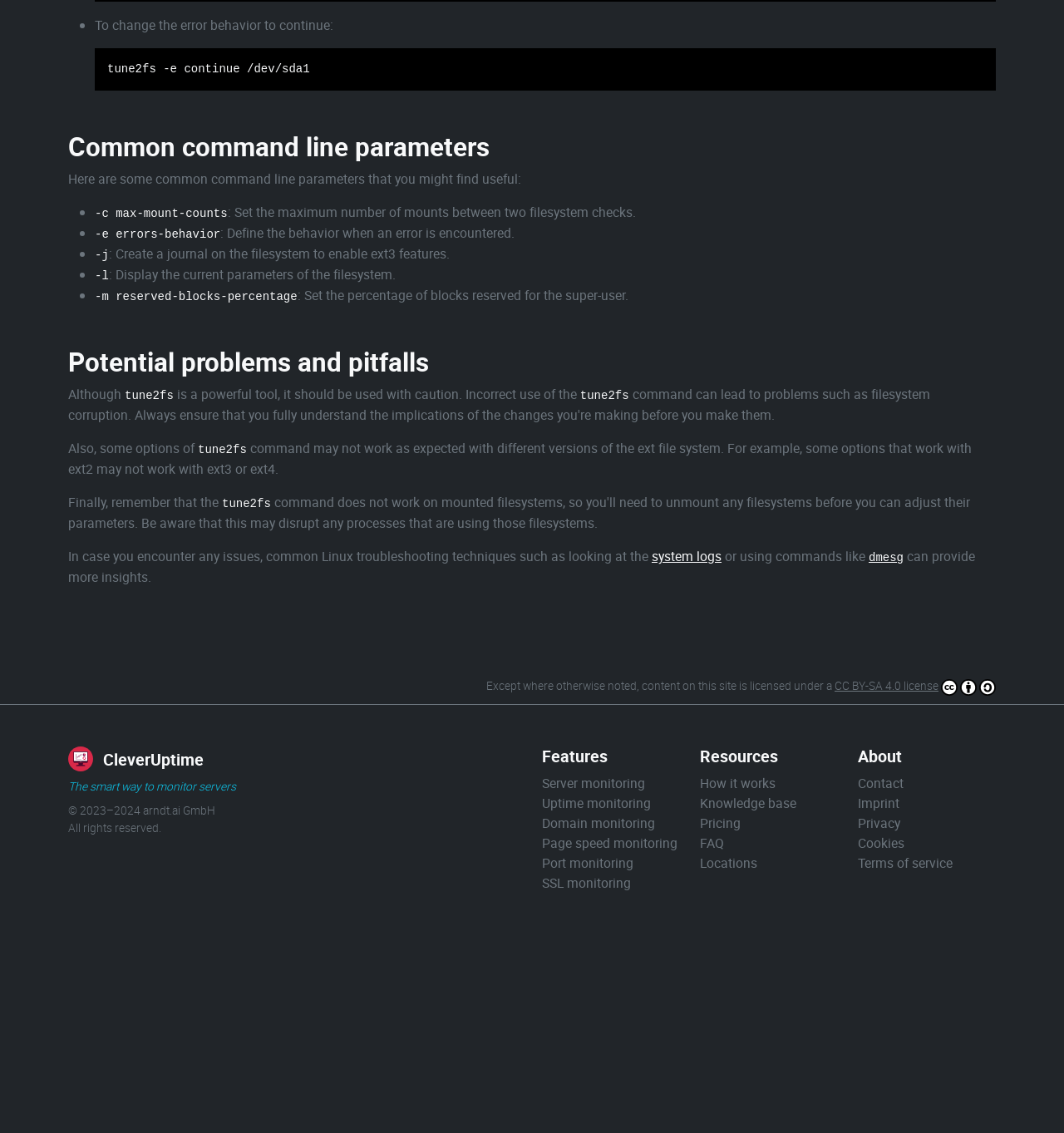Please give the bounding box coordinates of the area that should be clicked to fulfill the following instruction: "Click the 'CC BY-SA 4.0 license' link". The coordinates should be in the format of four float numbers from 0 to 1, i.e., [left, top, right, bottom].

[0.784, 0.599, 0.882, 0.612]